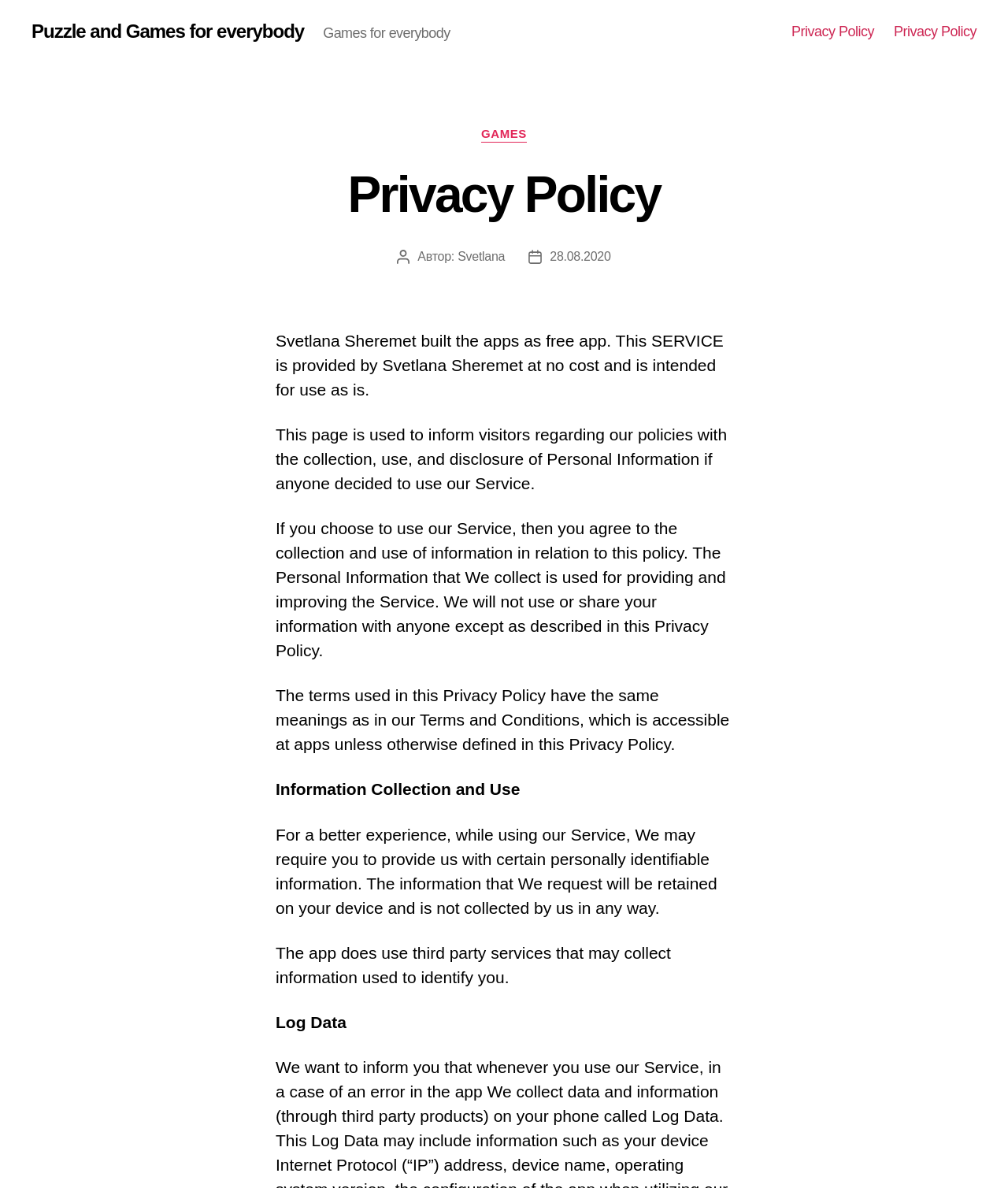Identify and generate the primary title of the webpage.

Puzzle and Games for everybody